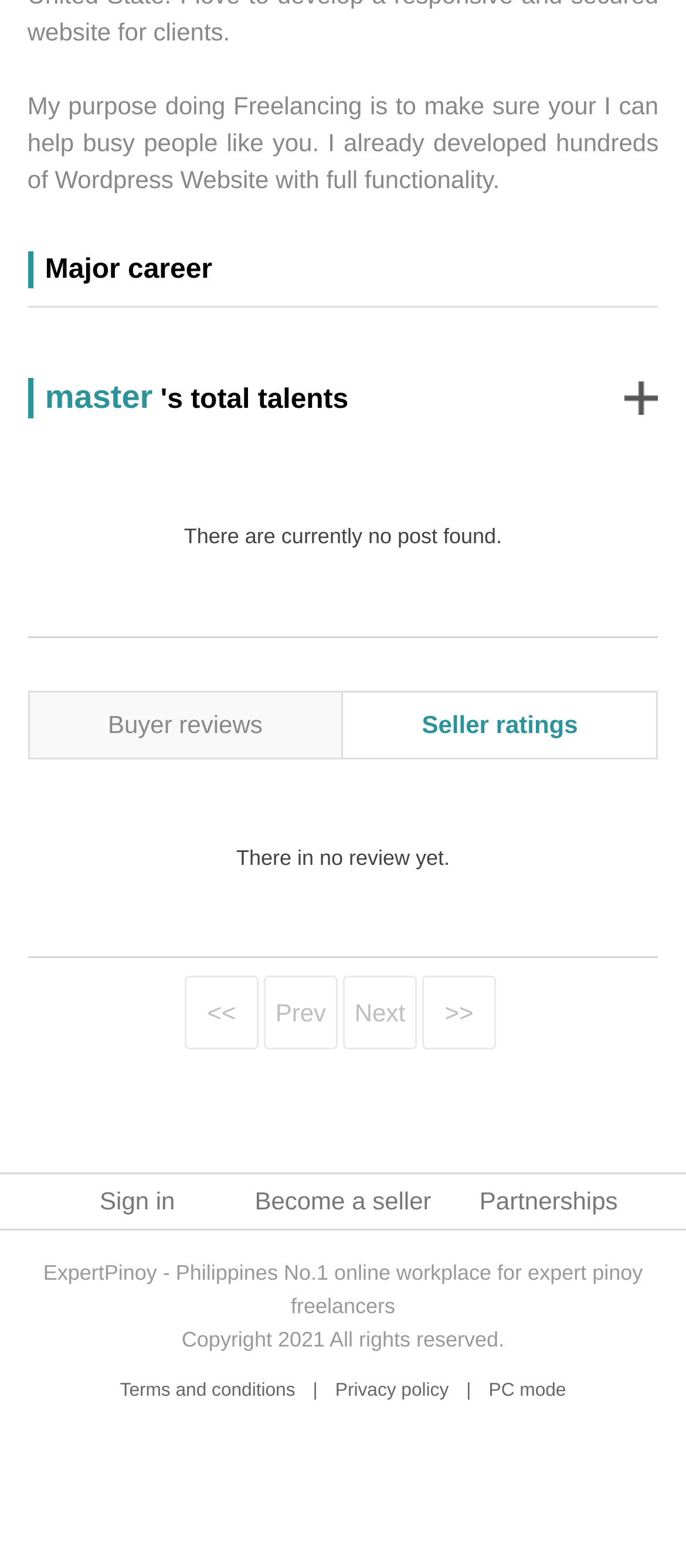Can you specify the bounding box coordinates for the region that should be clicked to fulfill this instruction: "Click on 'More'".

[0.911, 0.245, 0.96, 0.261]